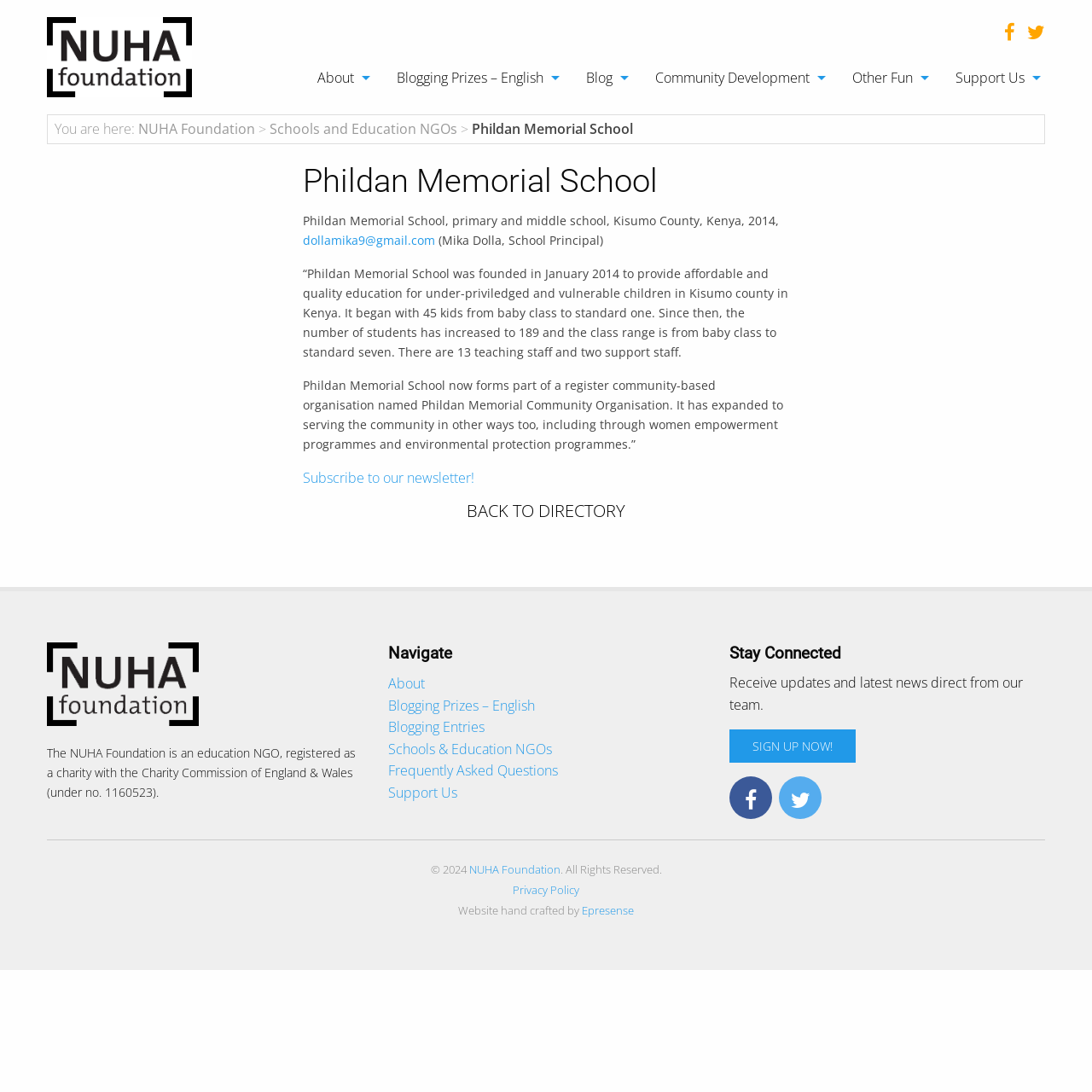What is the charity number of the NUHA Foundation?
Provide a short answer using one word or a brief phrase based on the image.

1160523